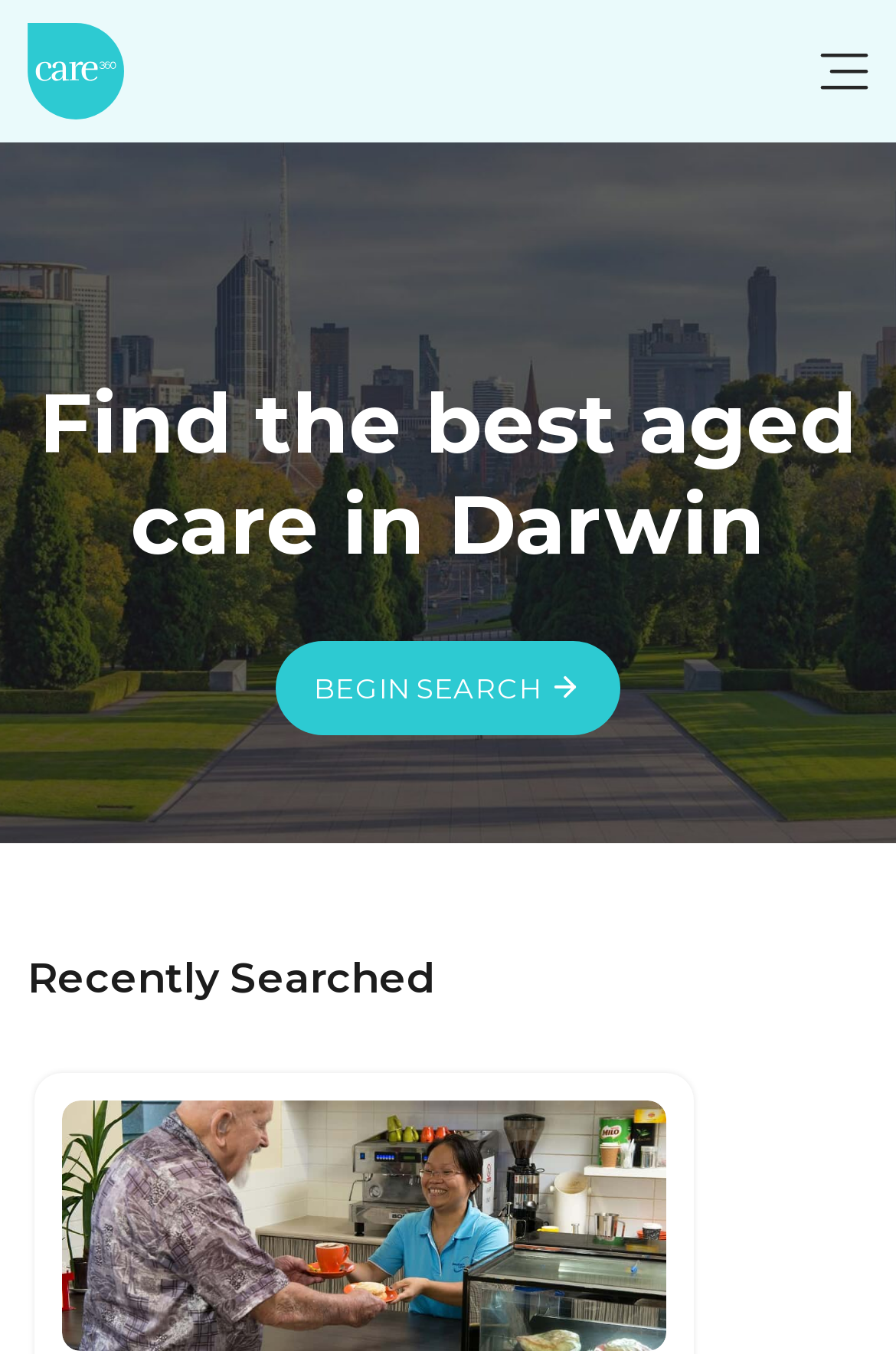Please find and report the primary heading text from the webpage.

Find the best aged care in Darwin